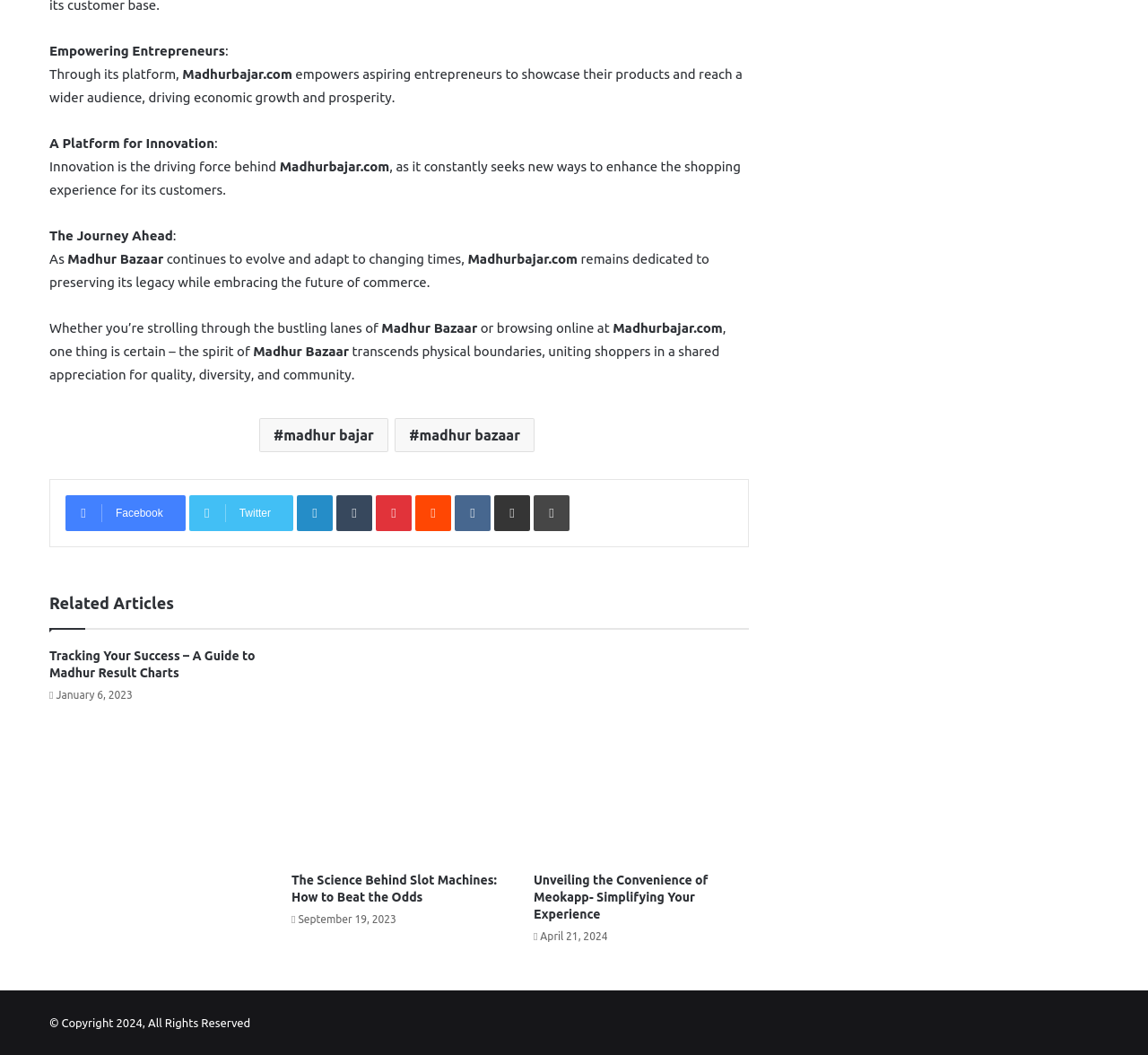Give the bounding box coordinates for this UI element: "Share via Email". The coordinates should be four float numbers between 0 and 1, arranged as [left, top, right, bottom].

[0.431, 0.512, 0.462, 0.546]